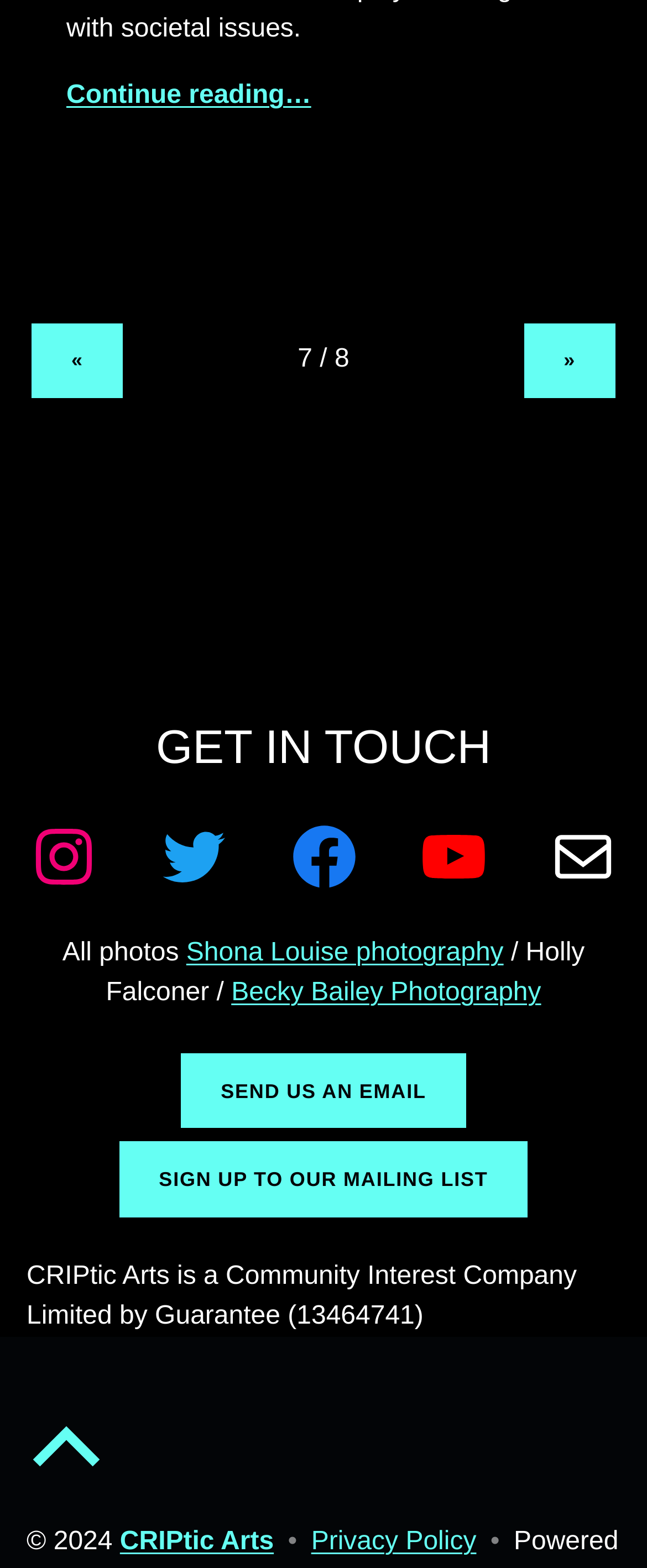What is the company type of CRIPtic Arts?
Refer to the image and give a detailed answer to the query.

I found the company type of CRIPtic Arts by reading the text 'CRIPtic Arts is a Community Interest Company Limited by Guarantee (13464741)' which is located at the bottom of the page.